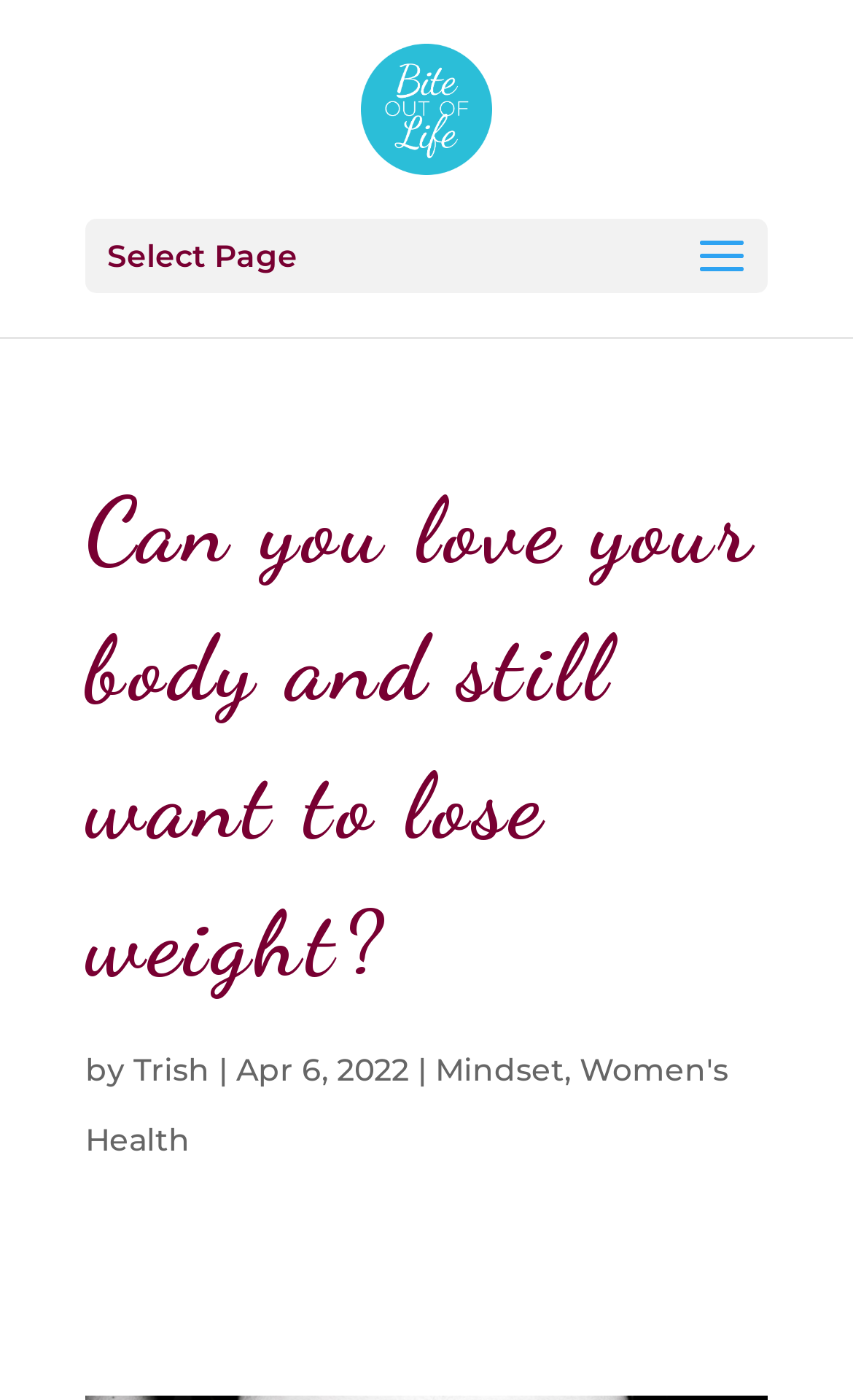Can you give a comprehensive explanation to the question given the content of the image?
What is the date of publication of this article?

The date of publication can be found in the middle section of the webpage, next to the author's name, which is Apr 6, 2022.